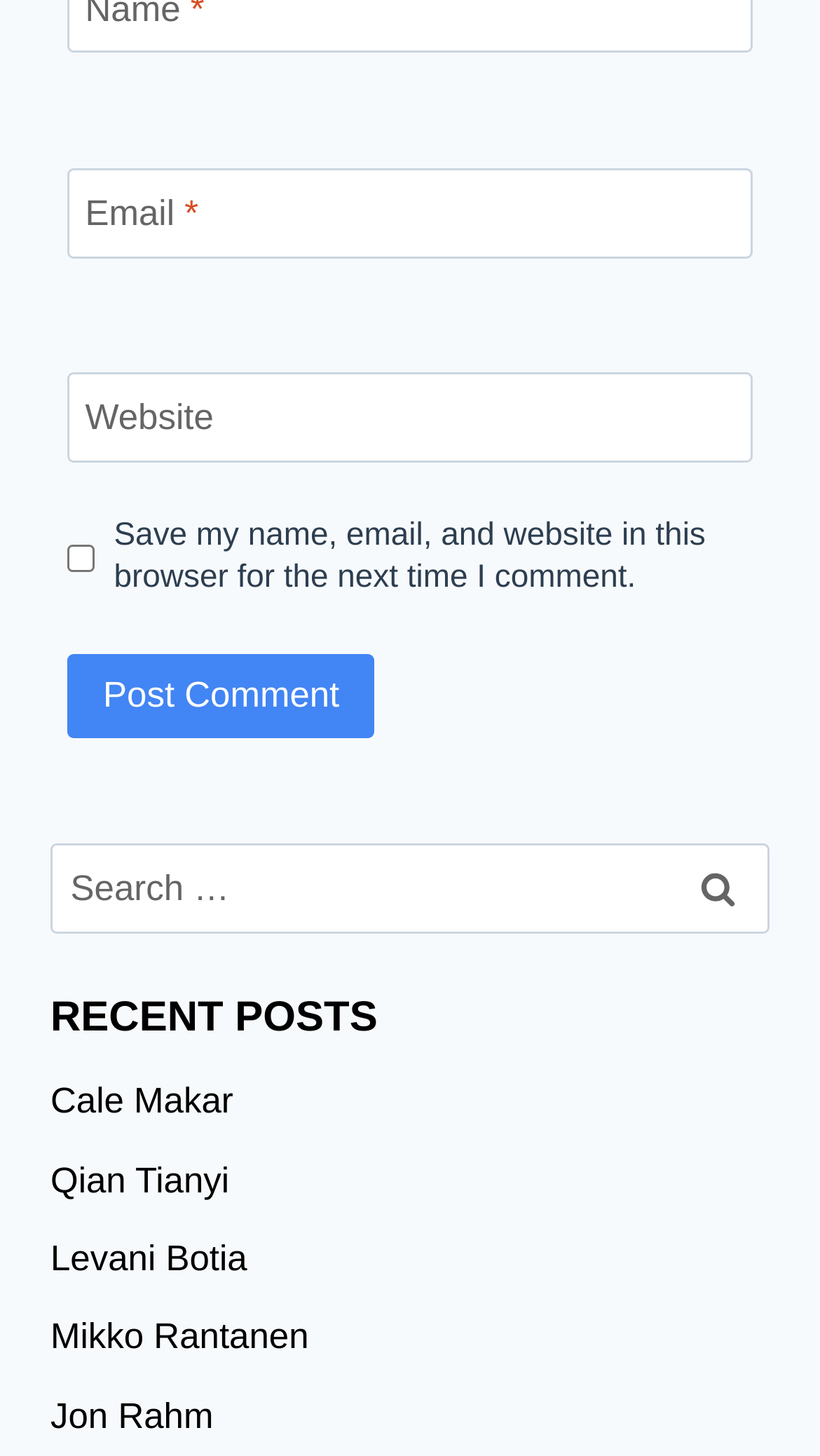How many links are under 'RECENT POSTS'?
Answer the question with a detailed explanation, including all necessary information.

I counted the number of links under the 'RECENT POSTS' heading, which are 'Cale Makar', 'Qian Tianyi', 'Levani Botia', 'Mikko Rantanen', and 'Jon Rahm'.